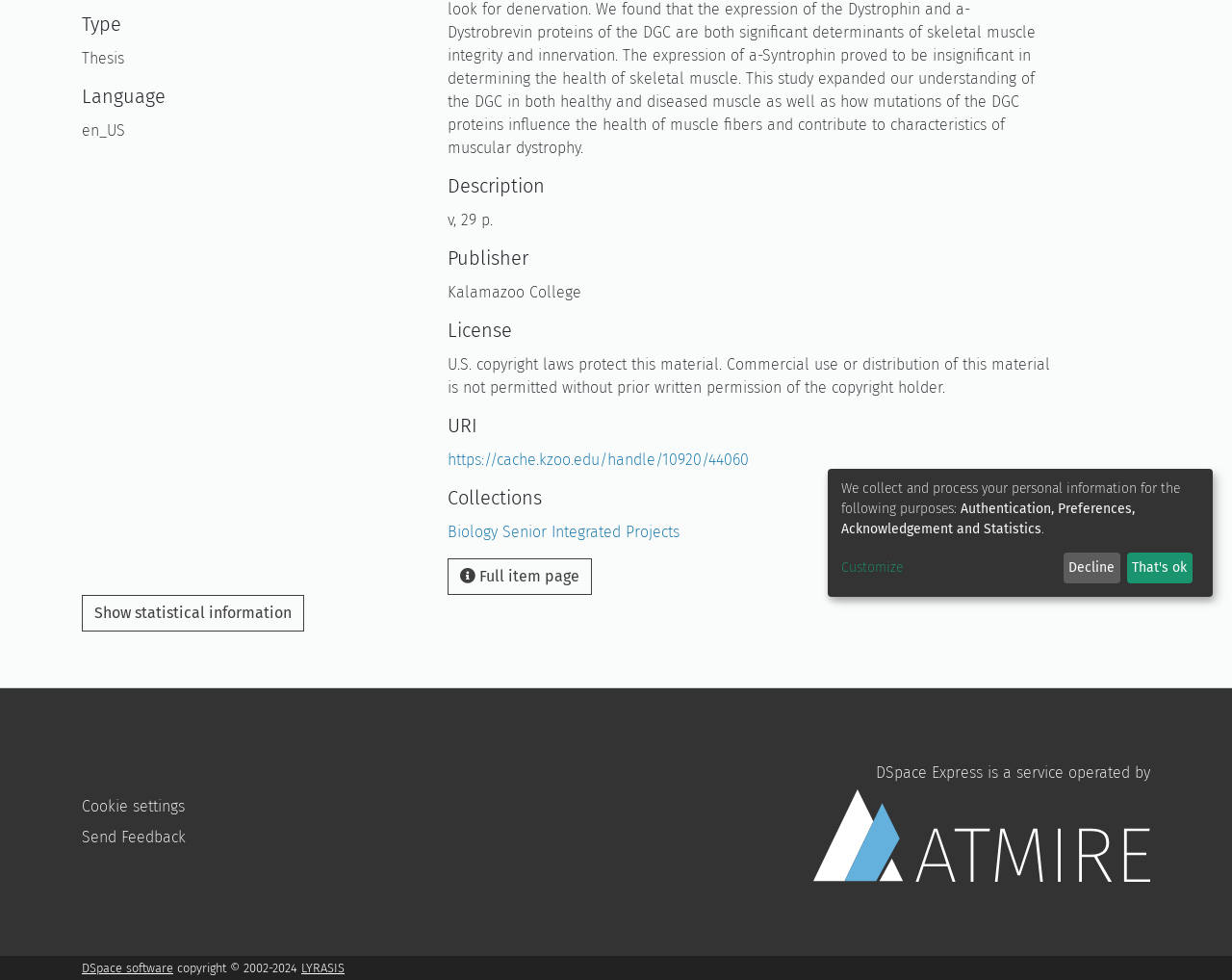Extract the bounding box coordinates for the UI element described by the text: "DSpace software". The coordinates should be in the form of [left, top, right, bottom] with values between 0 and 1.

[0.066, 0.98, 0.141, 0.995]